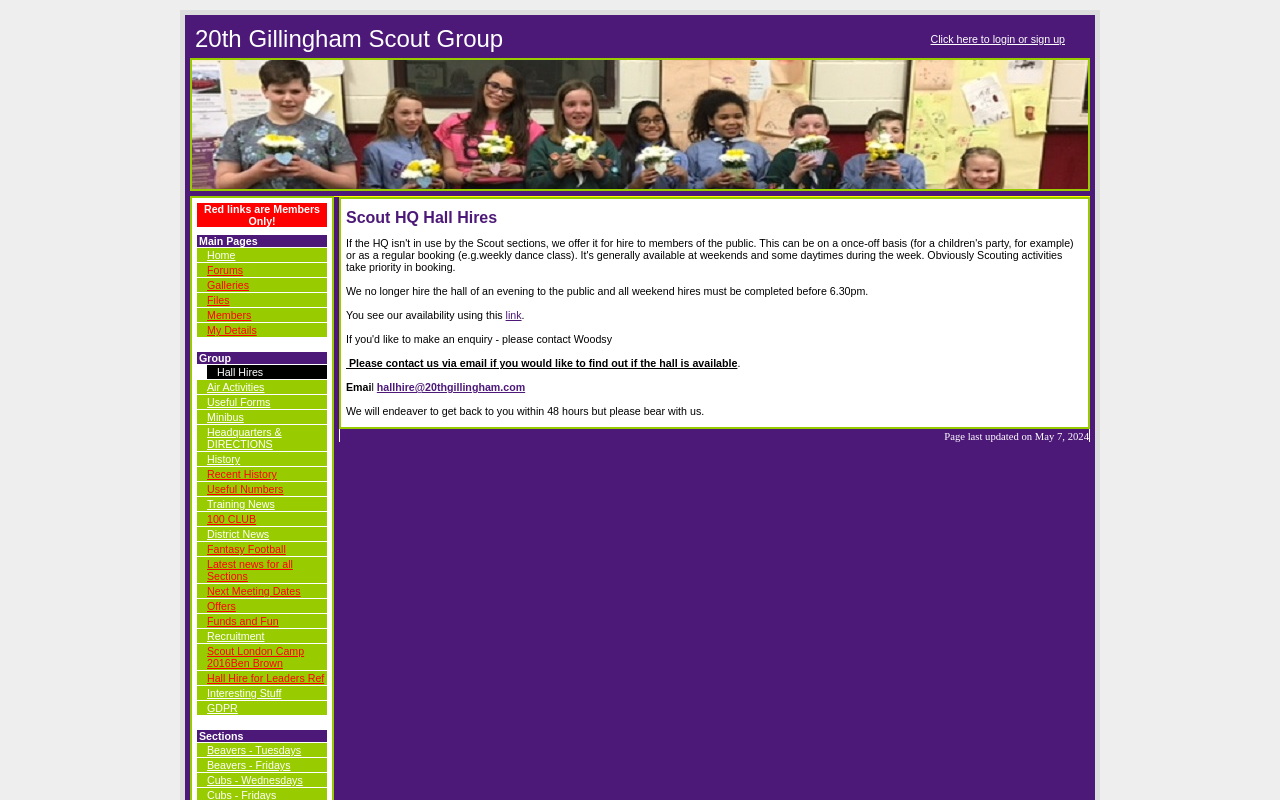Give an in-depth explanation of the webpage layout and content.

The webpage is about the 20th Gillingham Scout Group. At the top, there is a layout table with two cells. The left cell contains the title "20th Gillingham Scout Group", and the right cell has a link to login or sign up. 

Below the title, there is a larger layout table that occupies most of the page. This table has a single row with multiple cells. The first cell contains an image, and to its right, there are multiple links to different sections of the website, including "Home", "Forums", "Galleries", and more. These links are arranged vertically, with "Home" at the top and "GDPR" at the bottom.

To the right of the links, there is a table with two rows. The first row has a heading "Scout HQ Hall Hires" and a block of text that describes the hall hire policy. The text explains that the hall is available for hire to the public, but scouting activities take priority. It also provides an email address to contact for enquiries. The second row has a single cell with a static text "Page last updated on May 7, 2024".

Overall, the webpage appears to be a portal for the 20th Gillingham Scout Group, providing access to various sections of the website and information about the group's activities.